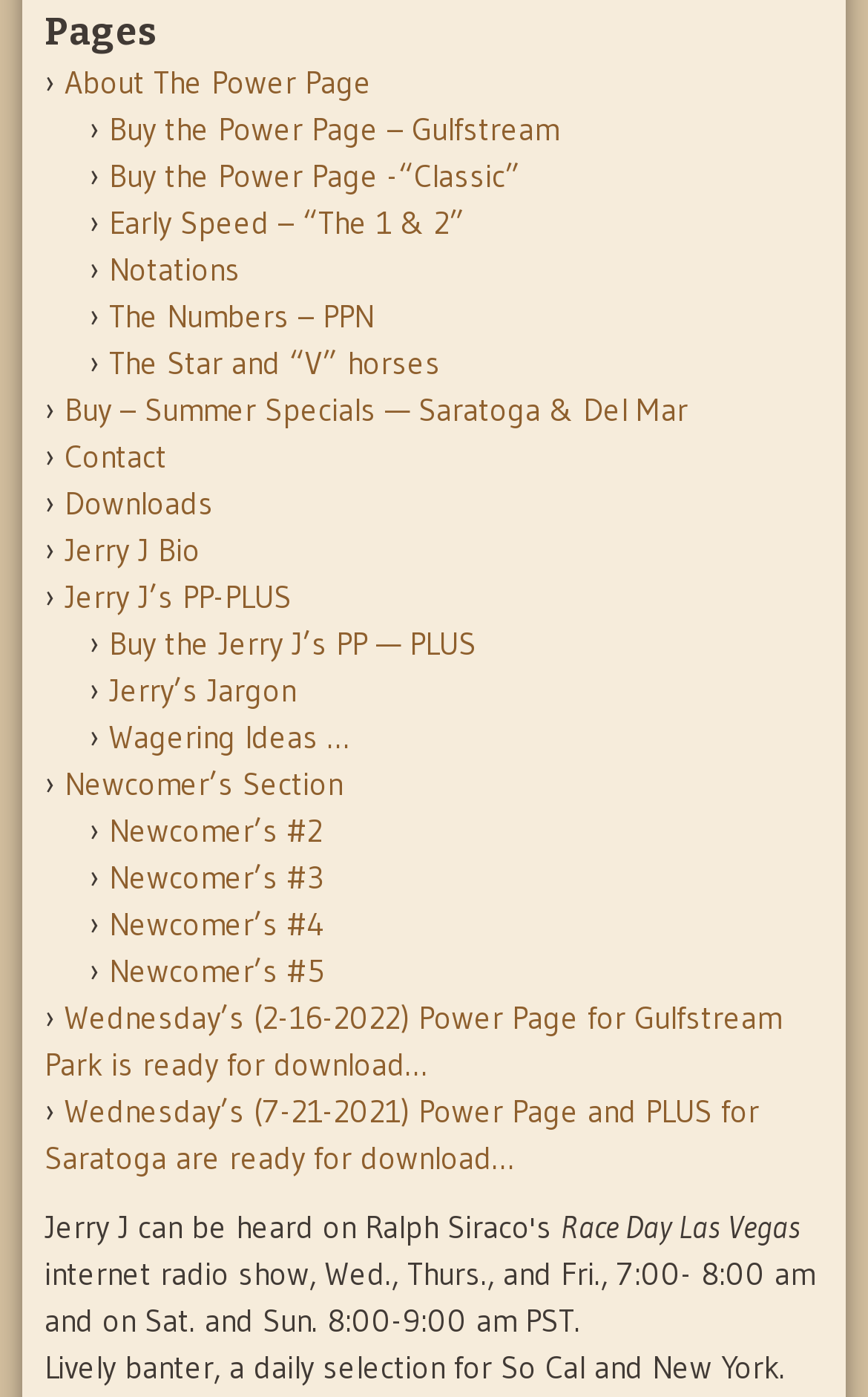Given the element description Buy the Power Page -“Classic”, predict the bounding box coordinates for the UI element in the webpage screenshot. The format should be (top-left x, top-left y, bottom-right x, bottom-right y), and the values should be between 0 and 1.

[0.126, 0.112, 0.6, 0.141]